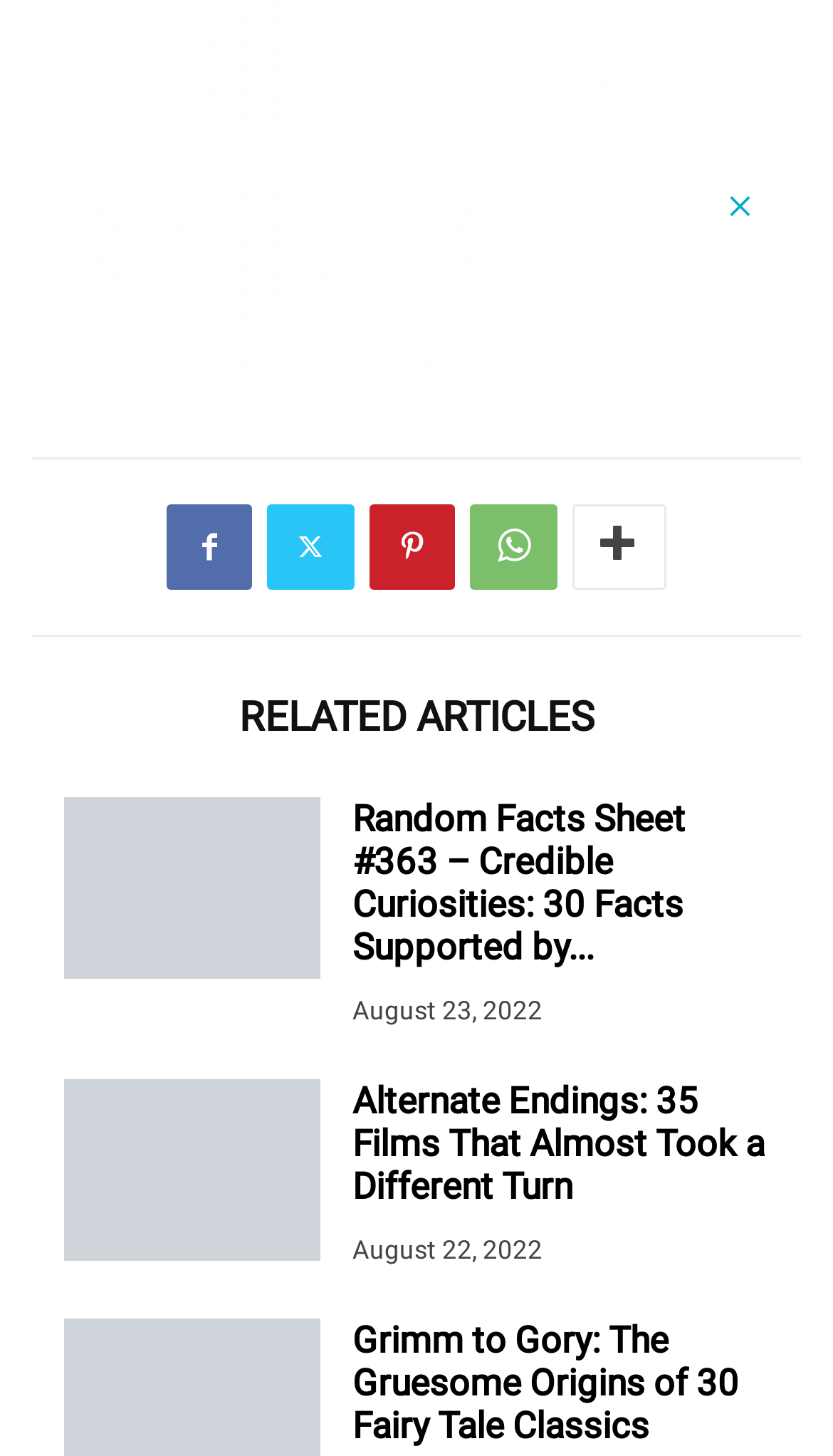Can you show the bounding box coordinates of the region to click on to complete the task described in the instruction: "View Alternate Endings: 35 Films That Almost Took a Different Turn"?

[0.077, 0.742, 0.385, 0.873]